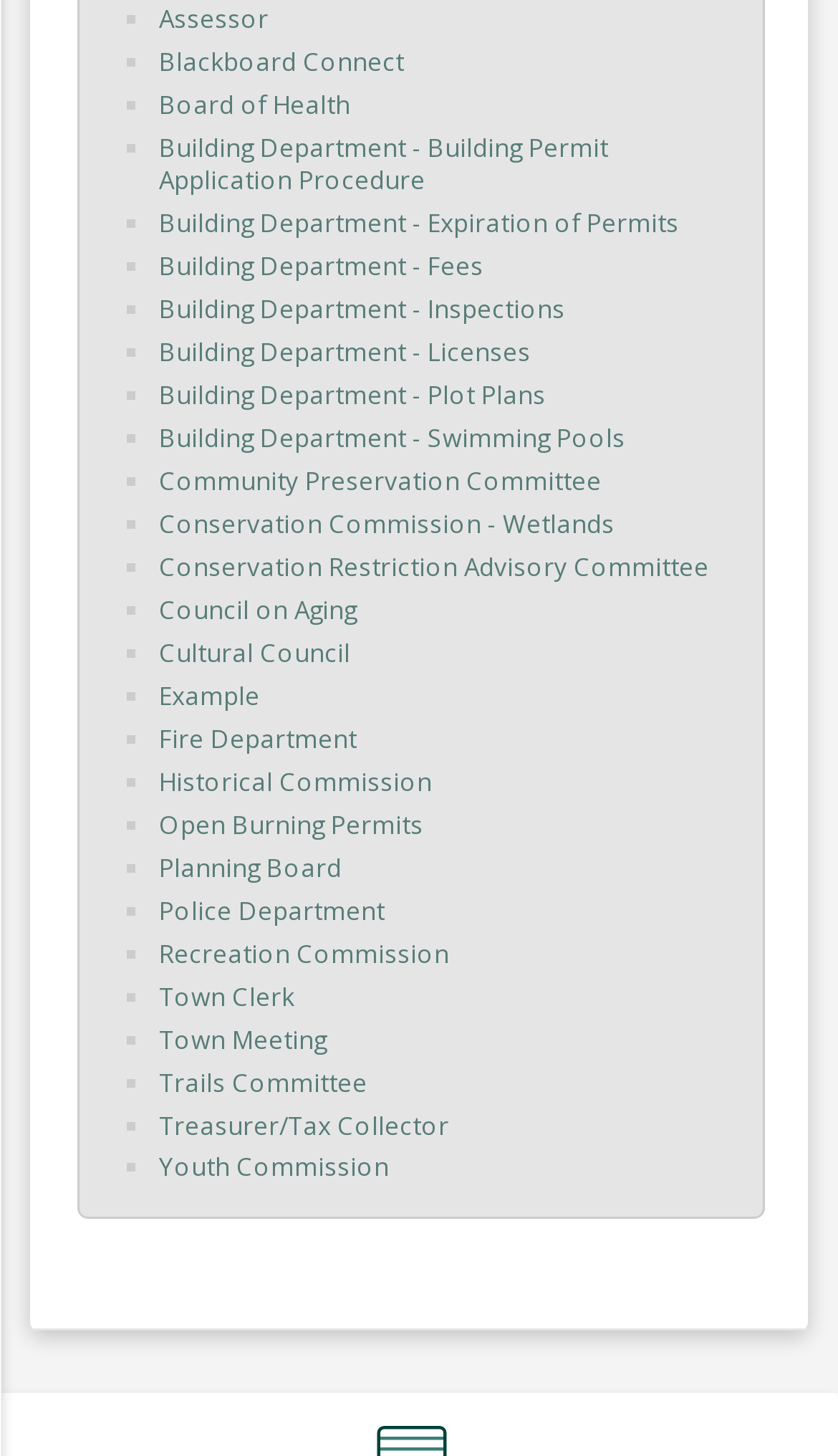What is the first department listed?
Please give a well-detailed answer to the question.

I looked at the first link on the webpage and found that it is labeled 'Assessor', which is the first department listed.